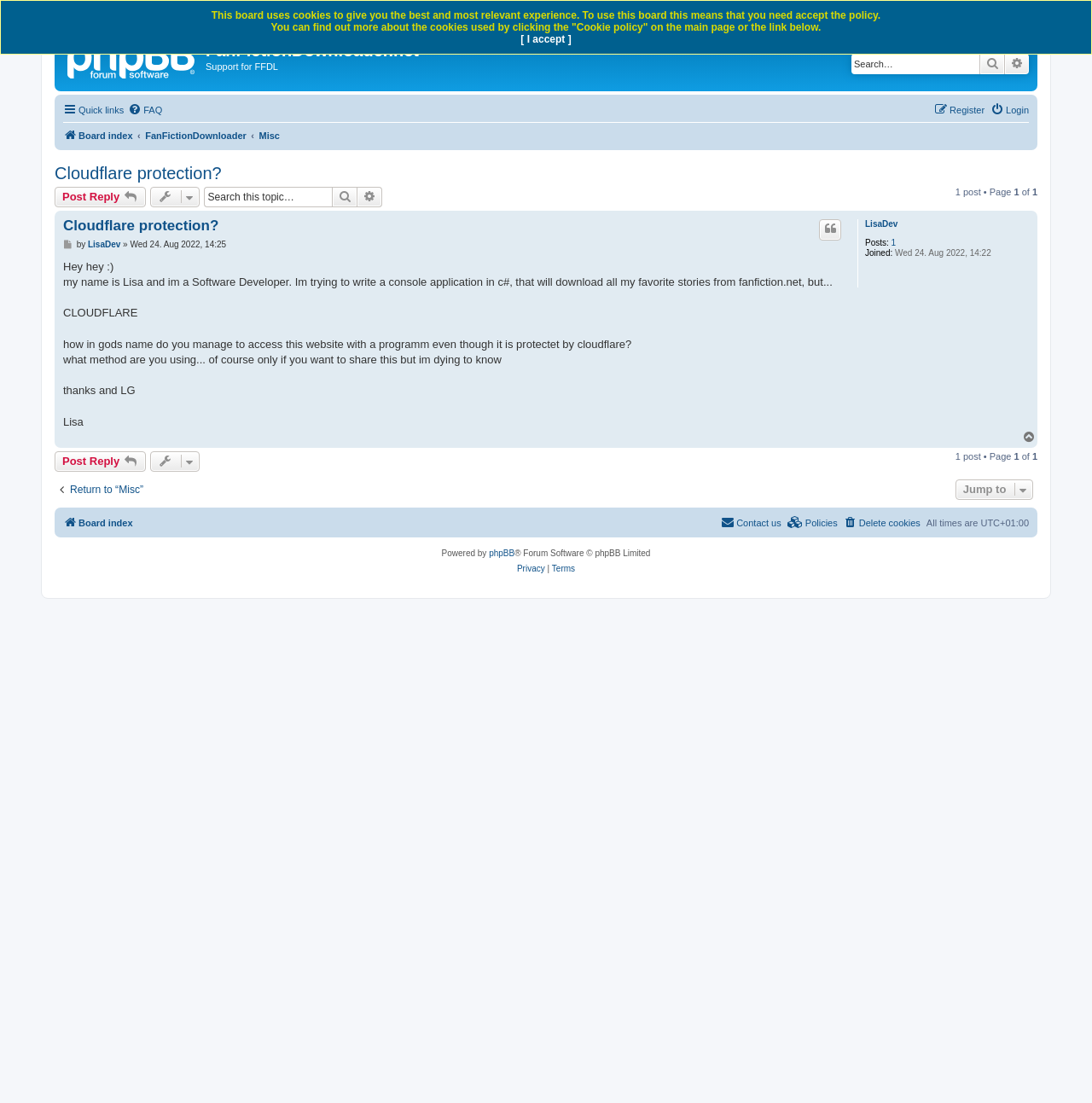Provide the bounding box coordinates for the specified HTML element described in this description: "Privacy | Terms". The coordinates should be four float numbers ranging from 0 to 1, in the format [left, top, right, bottom].

[0.058, 0.509, 0.942, 0.523]